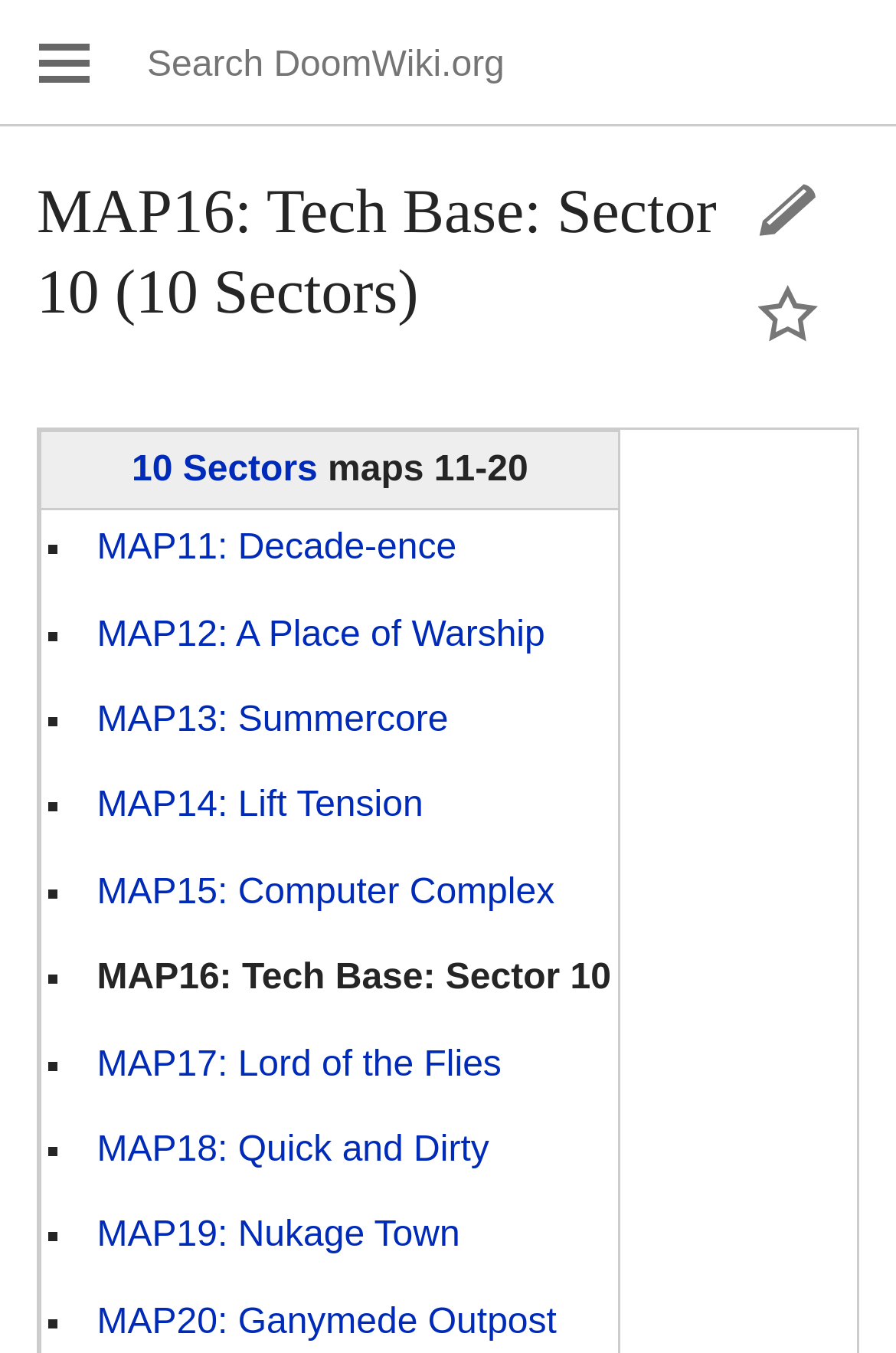Provide the bounding box coordinates, formatted as (top-left x, top-left y, bottom-right x, bottom-right y), with all values being floating point numbers between 0 and 1. Identify the bounding box of the UI element that matches the description: Edit

[0.801, 0.132, 0.959, 0.177]